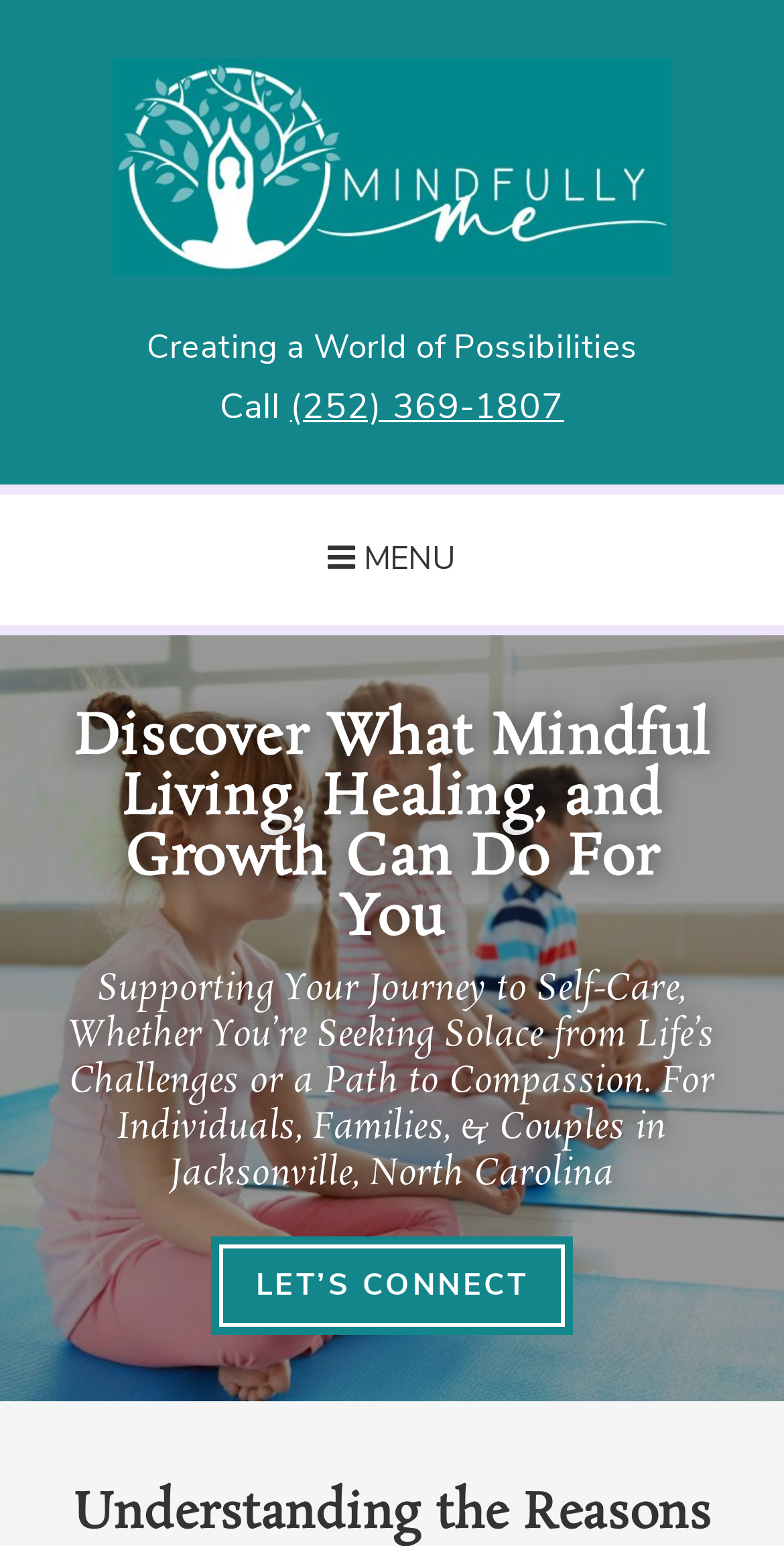What is the bounding box coordinate of the image at the top?
Answer with a single word or phrase, using the screenshot for reference.

[0.144, 0.038, 0.856, 0.178]